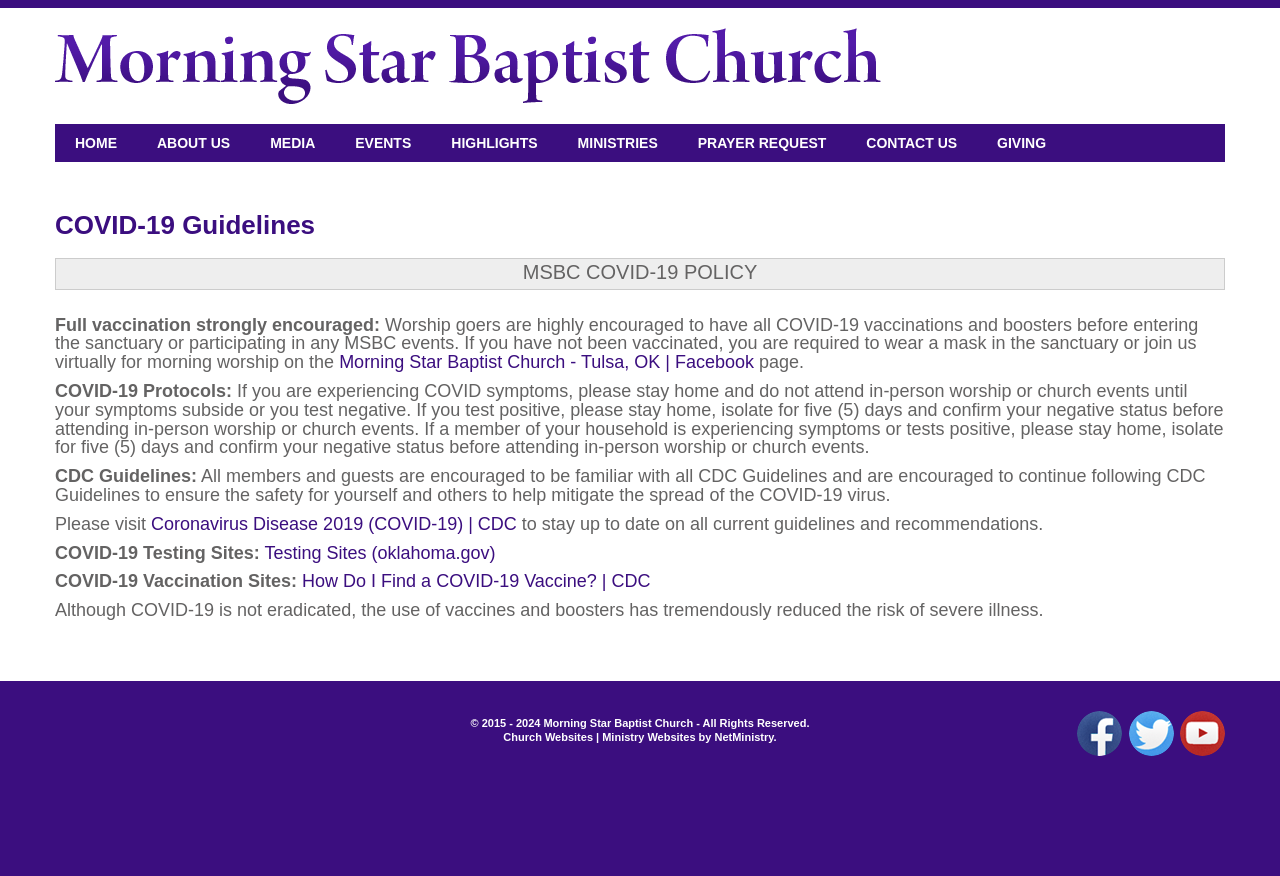Where can I find COVID-19 testing sites?
Provide a concise answer using a single word or phrase based on the image.

Oklahoma.gov